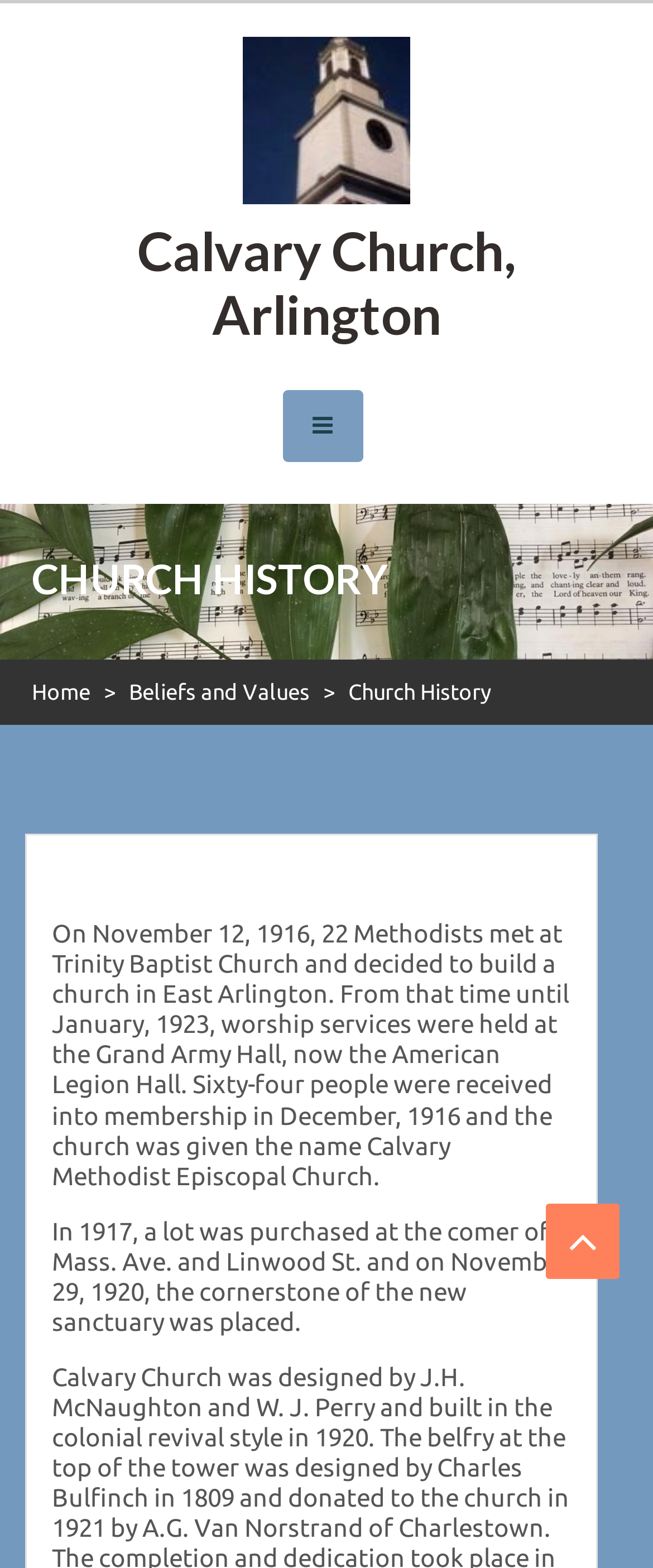Detail the features and information presented on the webpage.

The webpage is about the church history of Calvary Church, Arlington. At the top left, there is a link to "Skip to content". Below it, there is a logo of Calvary Church, Arlington, which is an image with a link to the church's homepage. Next to the logo, there is a button with an icon, which expands to a primary menu when clicked.

The main content of the page is divided into two sections. The first section is a navigation menu, which is located at the top center of the page. It consists of three links: "Home", "Beliefs and Values", and "Church History", with a ">" symbol separating the links.

The second section is the church history content, which is located below the navigation menu. It starts with a heading "CHURCH HISTORY" in a large font. Below the heading, there is a paragraph of text that describes the history of the church, starting from 1916 when 22 Methodists met to build a church in East Arlington. The text continues to describe the church's development, including the purchase of a lot and the placement of the cornerstone of the new sanctuary.

At the bottom right of the page, there is a link with an icon, which may be a social media link or a link to another webpage.